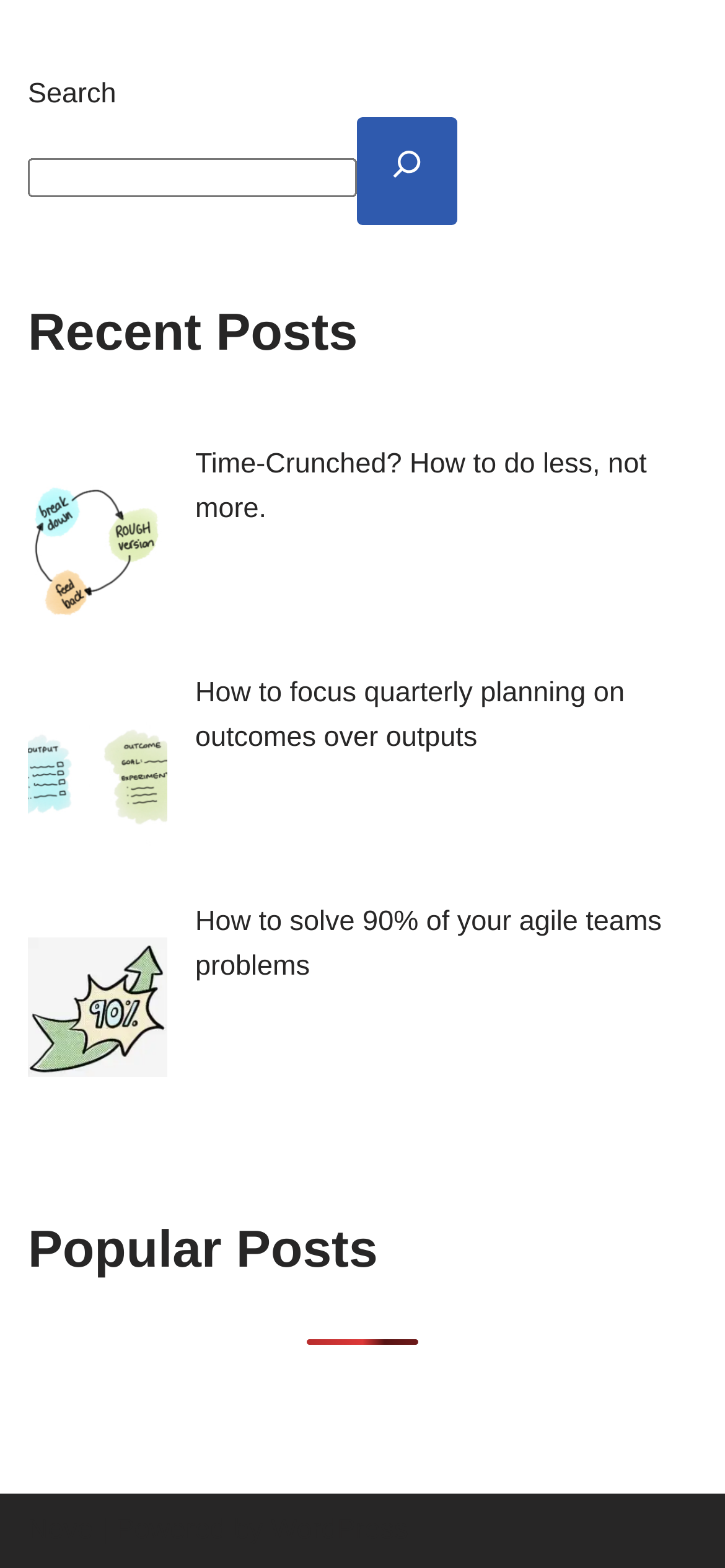From the image, can you give a detailed response to the question below:
What is the name of the theme or template used by this website?

The link at the bottom of the webpage says 'Neve', which is likely the name of the theme or template used by this website.